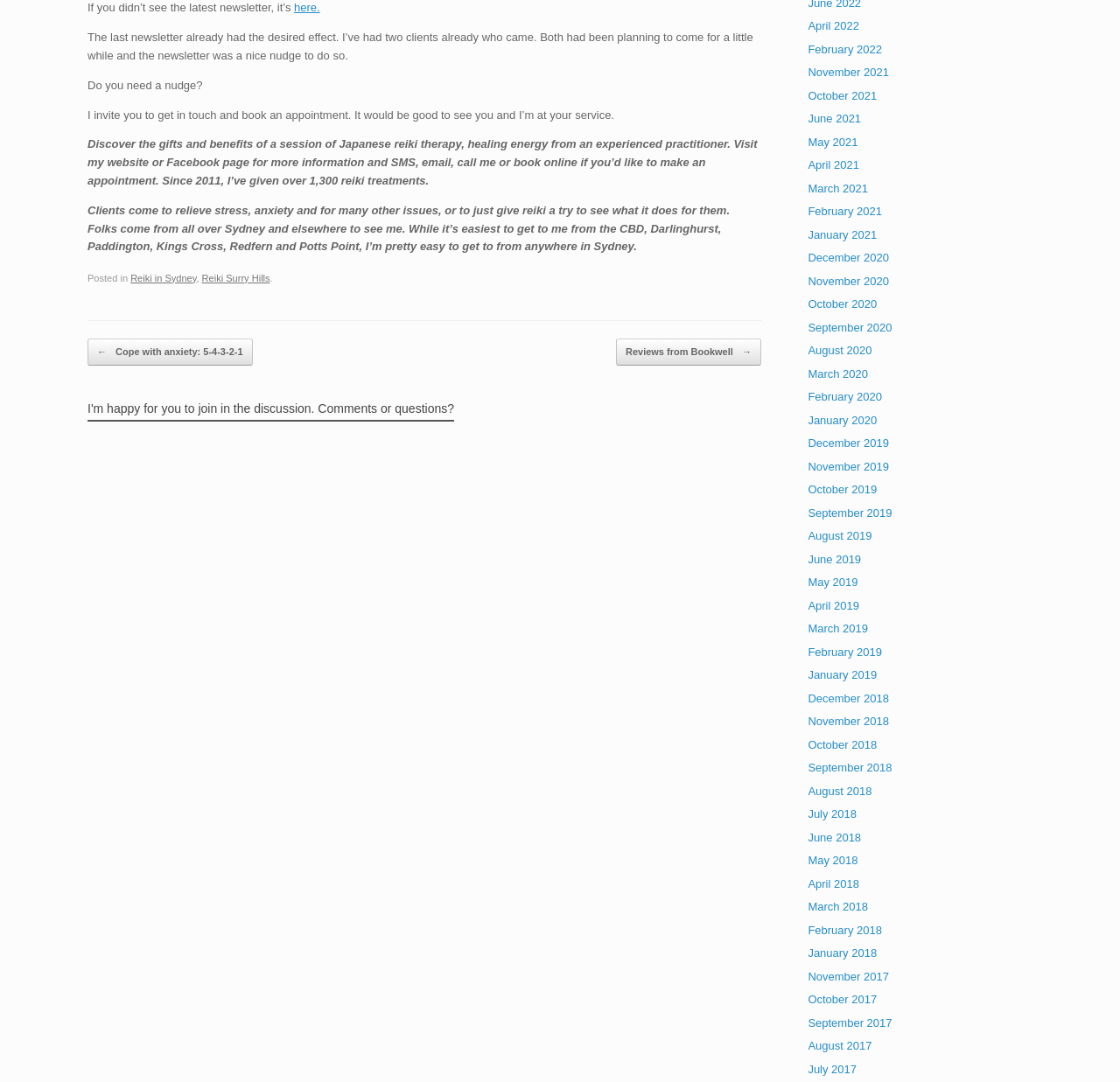What is the purpose of the reiki session? Based on the screenshot, please respond with a single word or phrase.

To relieve stress and anxiety